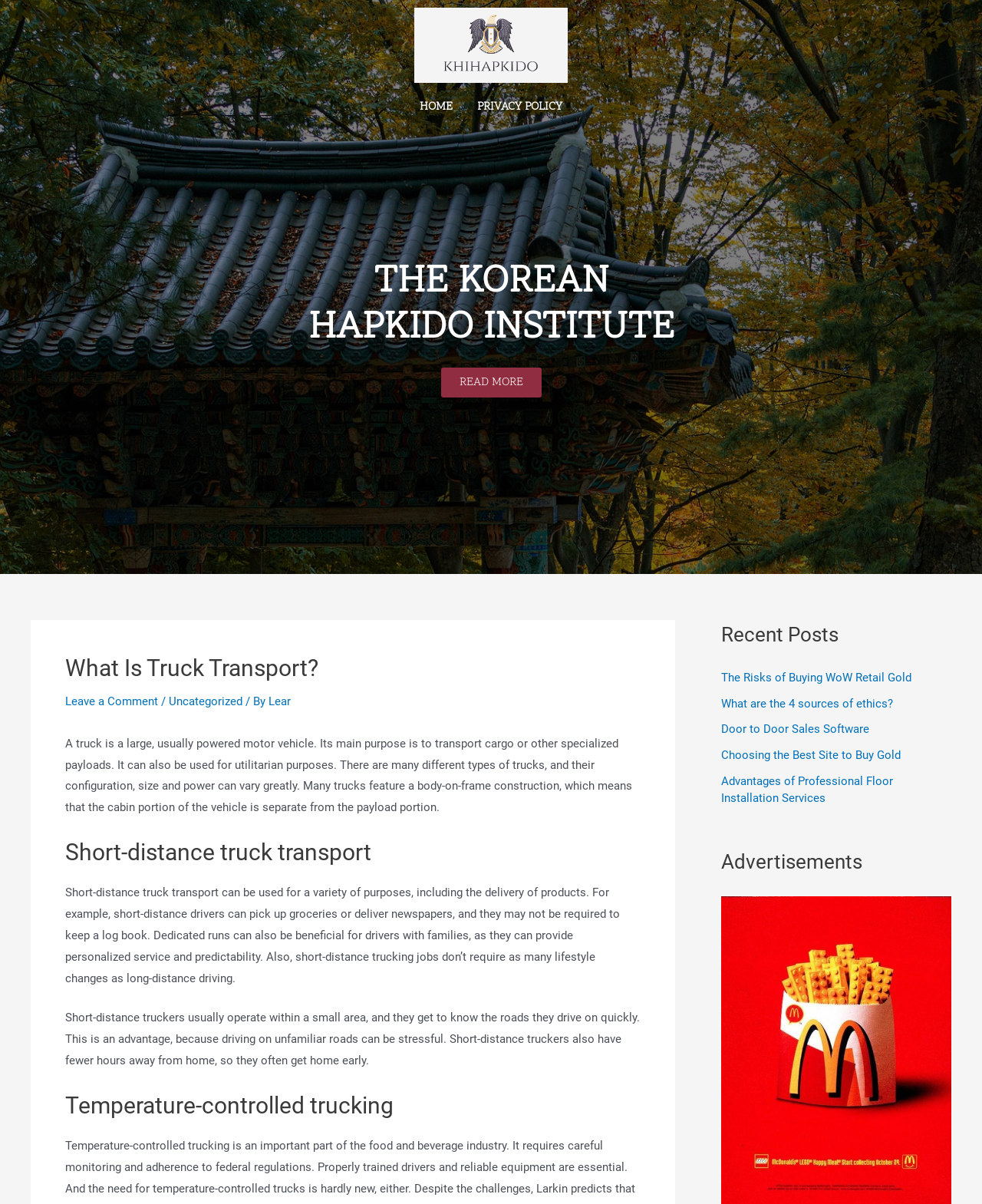How many recent posts are listed on the webpage?
Please analyze the image and answer the question with as much detail as possible.

The webpage has a section called 'Recent Posts' that lists five links to recent articles. This information is found by counting the number of links in the 'Recent Posts' section.